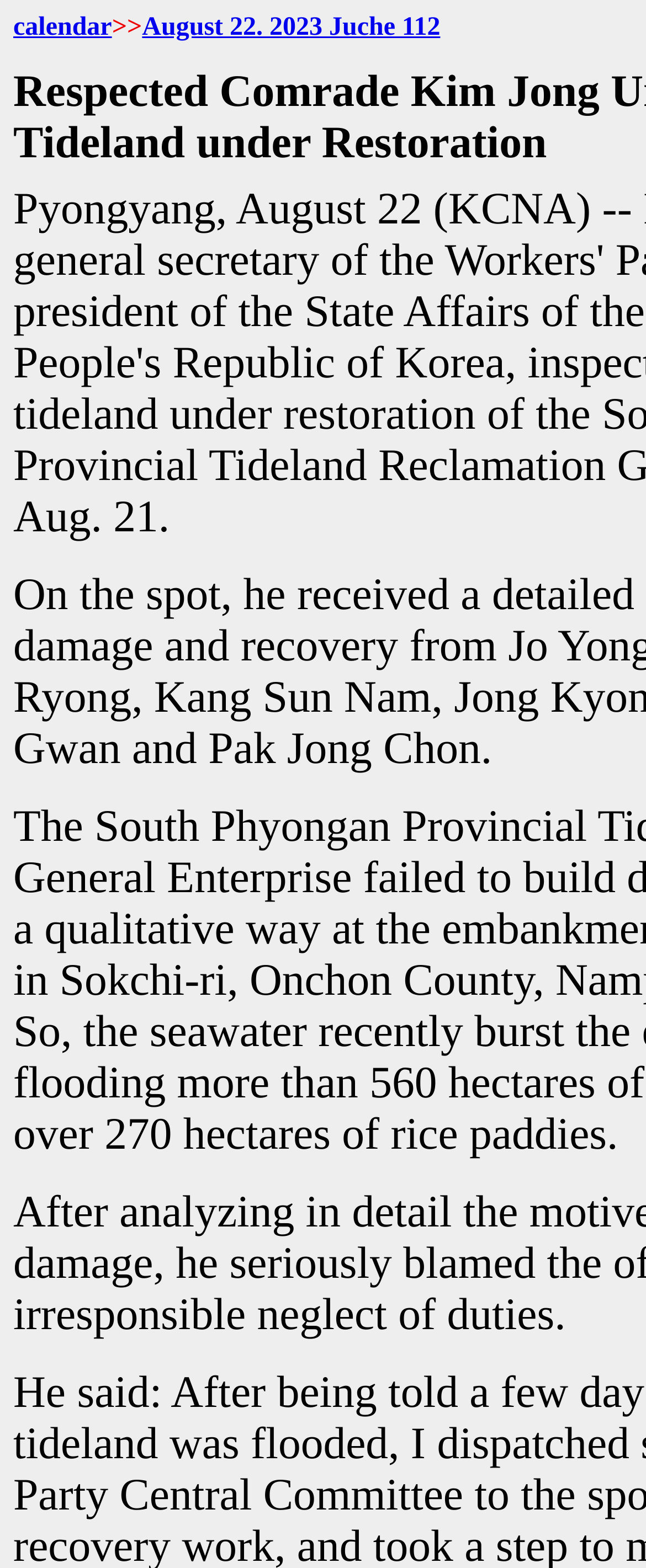Given the webpage screenshot, identify the bounding box of the UI element that matches this description: "calendar".

[0.021, 0.008, 0.173, 0.026]